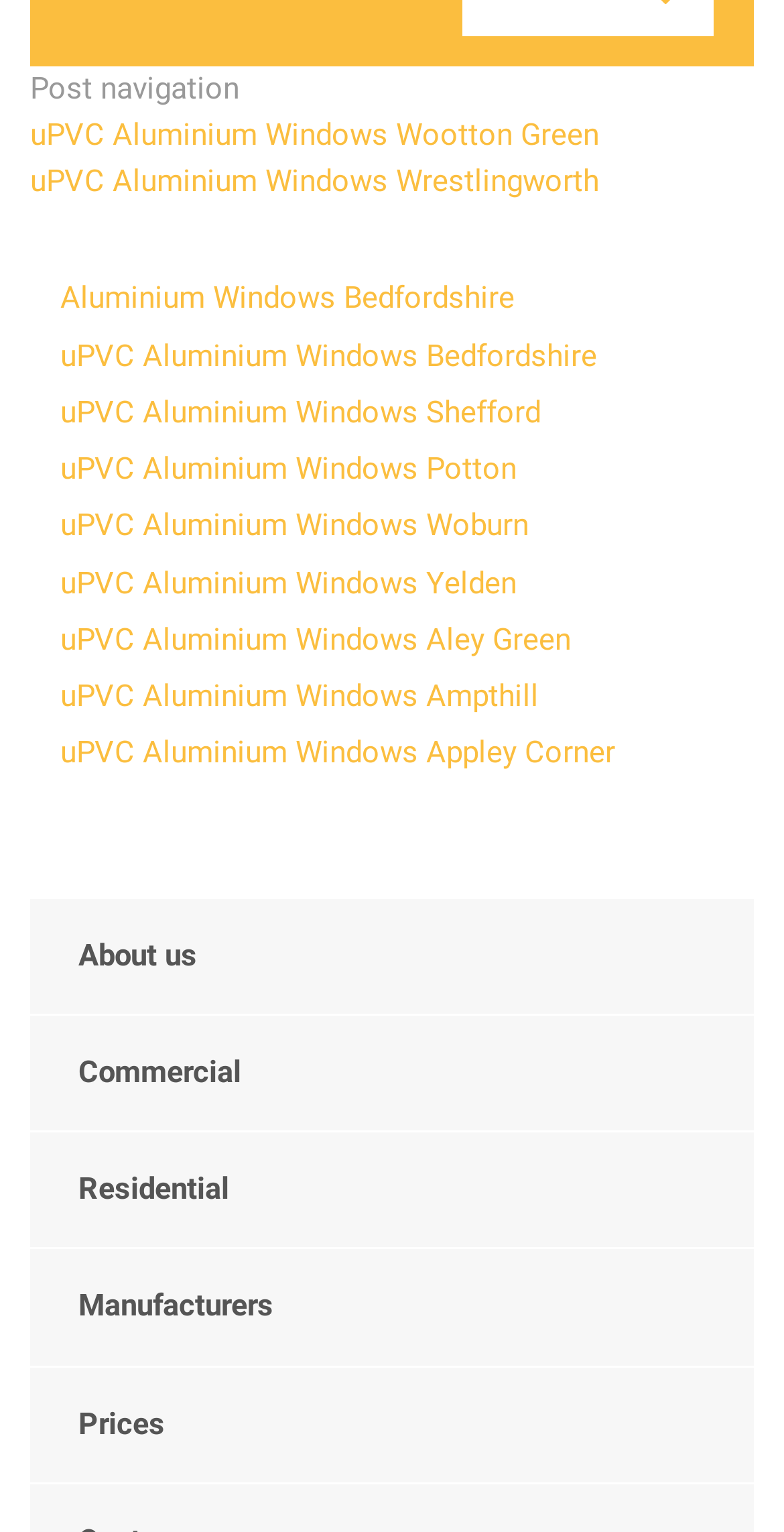Respond with a single word or phrase to the following question: What is the category of 'Aley Green' on this website?

Residential